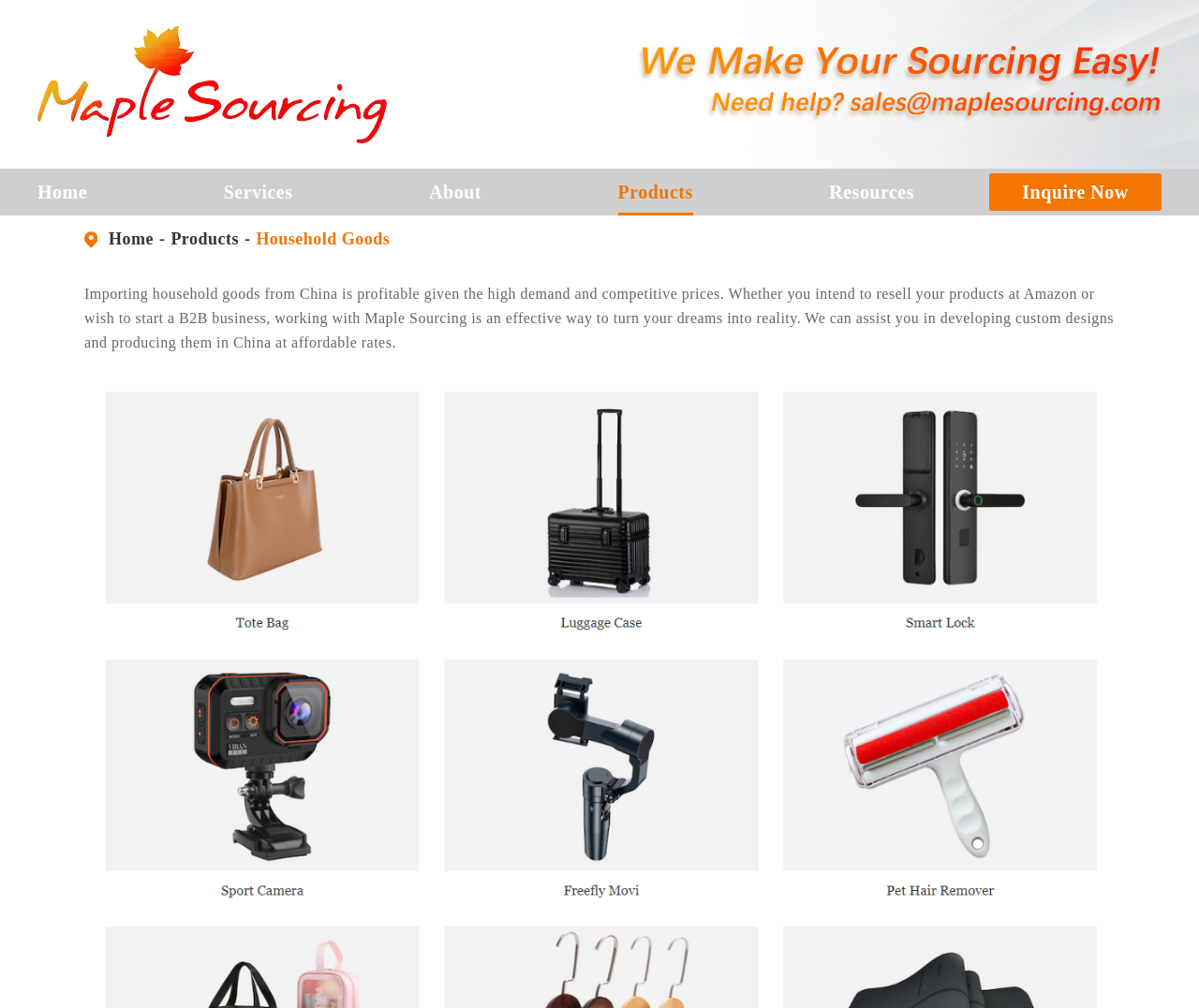Provide the bounding box coordinates of the HTML element described by the text: "parent_node: Search name="q" placeholder="Search For"".

[0.109, 0.223, 0.797, 0.261]